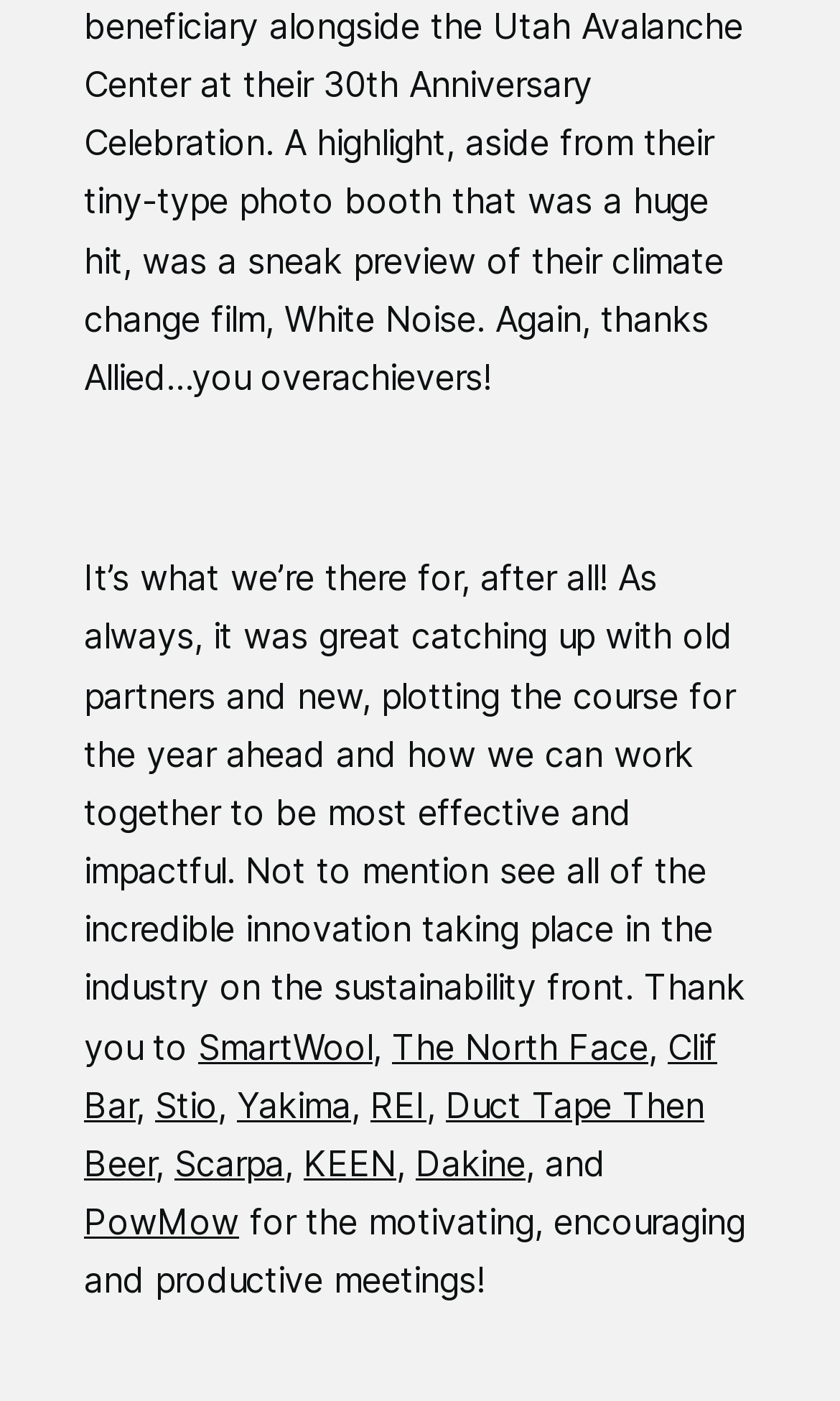What is the purpose of the meeting?
Refer to the image and provide a one-word or short phrase answer.

To be effective and impactful